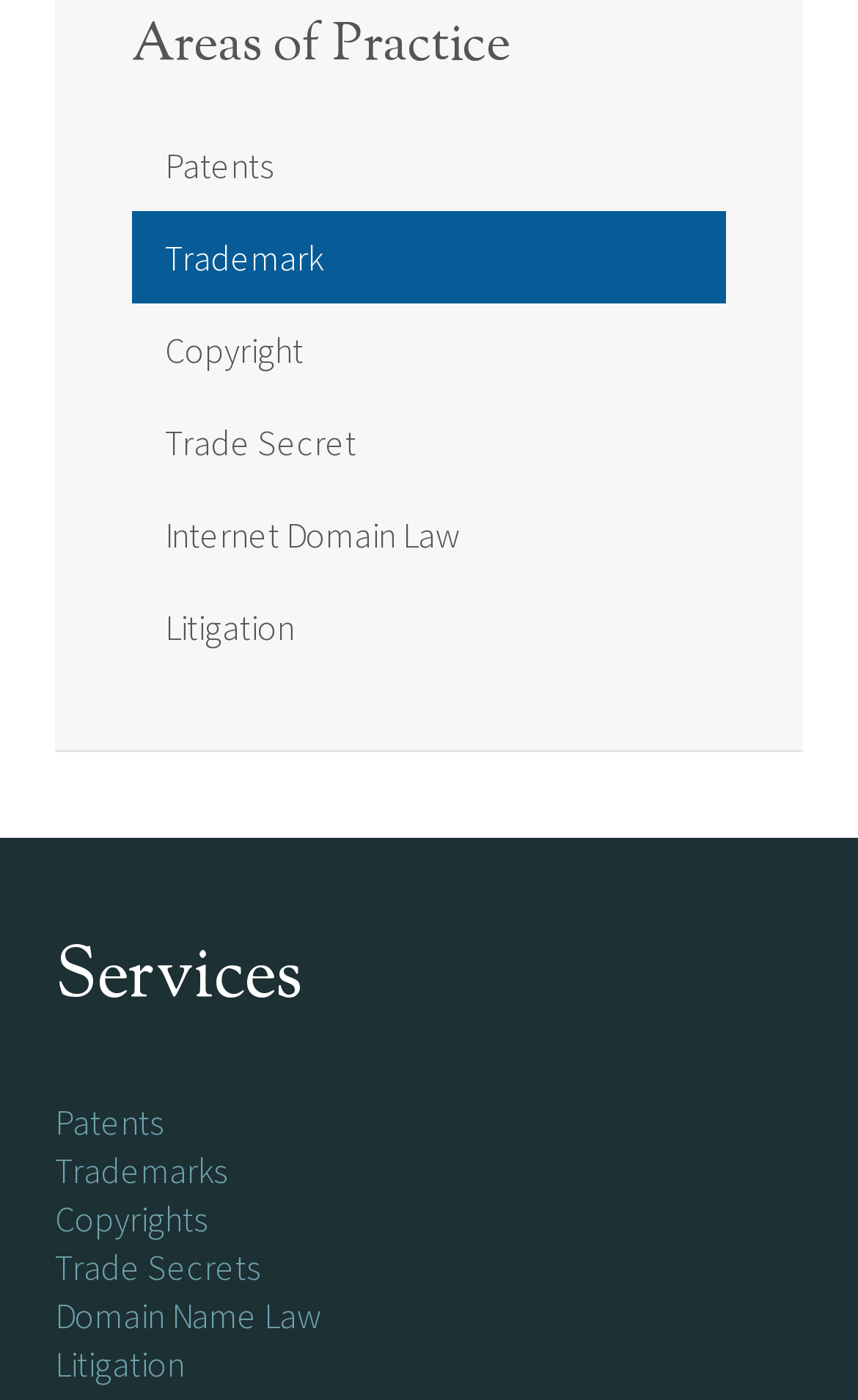Please find the bounding box coordinates for the clickable element needed to perform this instruction: "Explore Litigation options".

[0.064, 0.958, 0.215, 0.99]